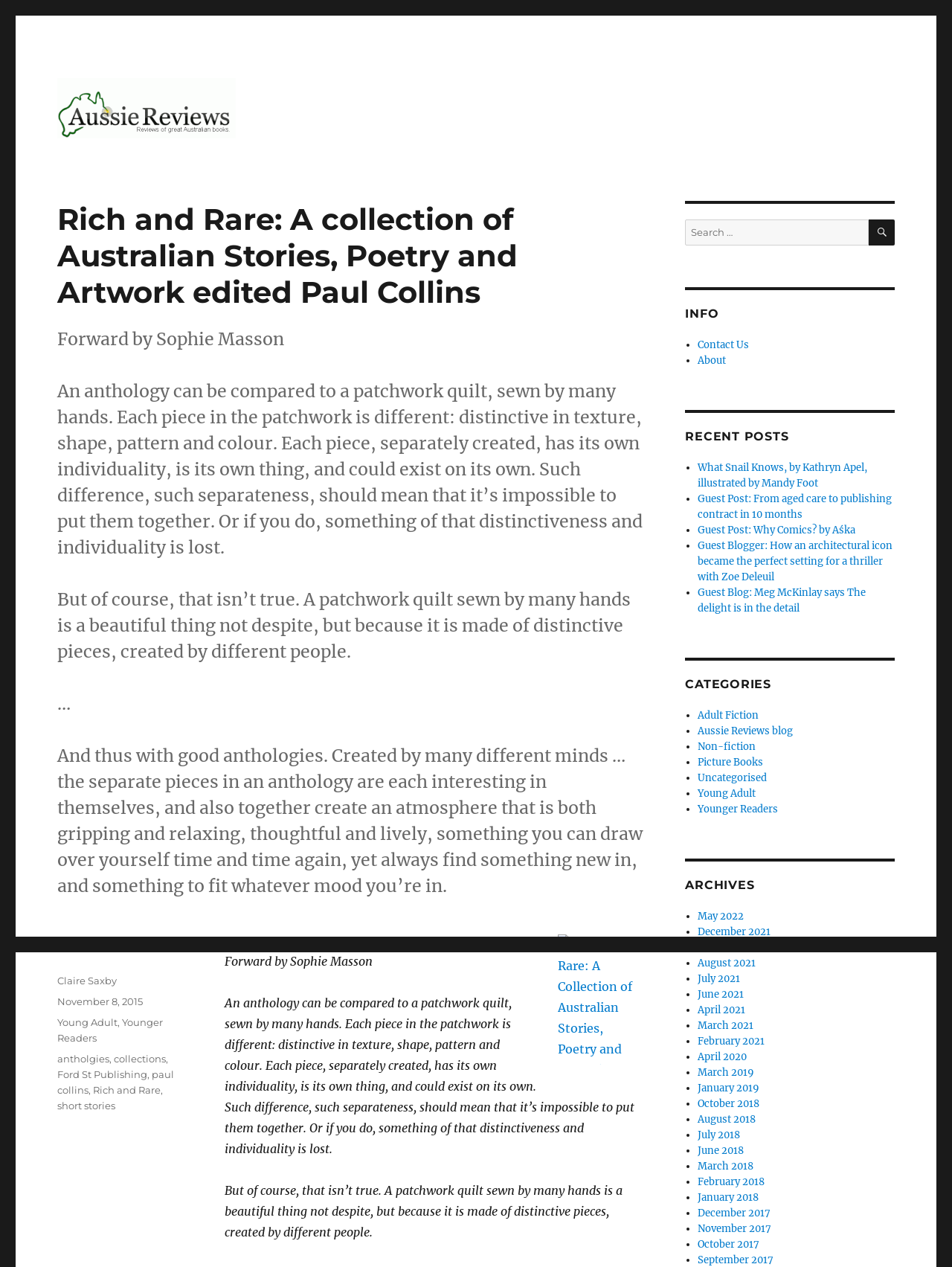Please locate the bounding box coordinates of the element that needs to be clicked to achieve the following instruction: "Contact Us". The coordinates should be four float numbers between 0 and 1, i.e., [left, top, right, bottom].

[0.733, 0.267, 0.786, 0.277]